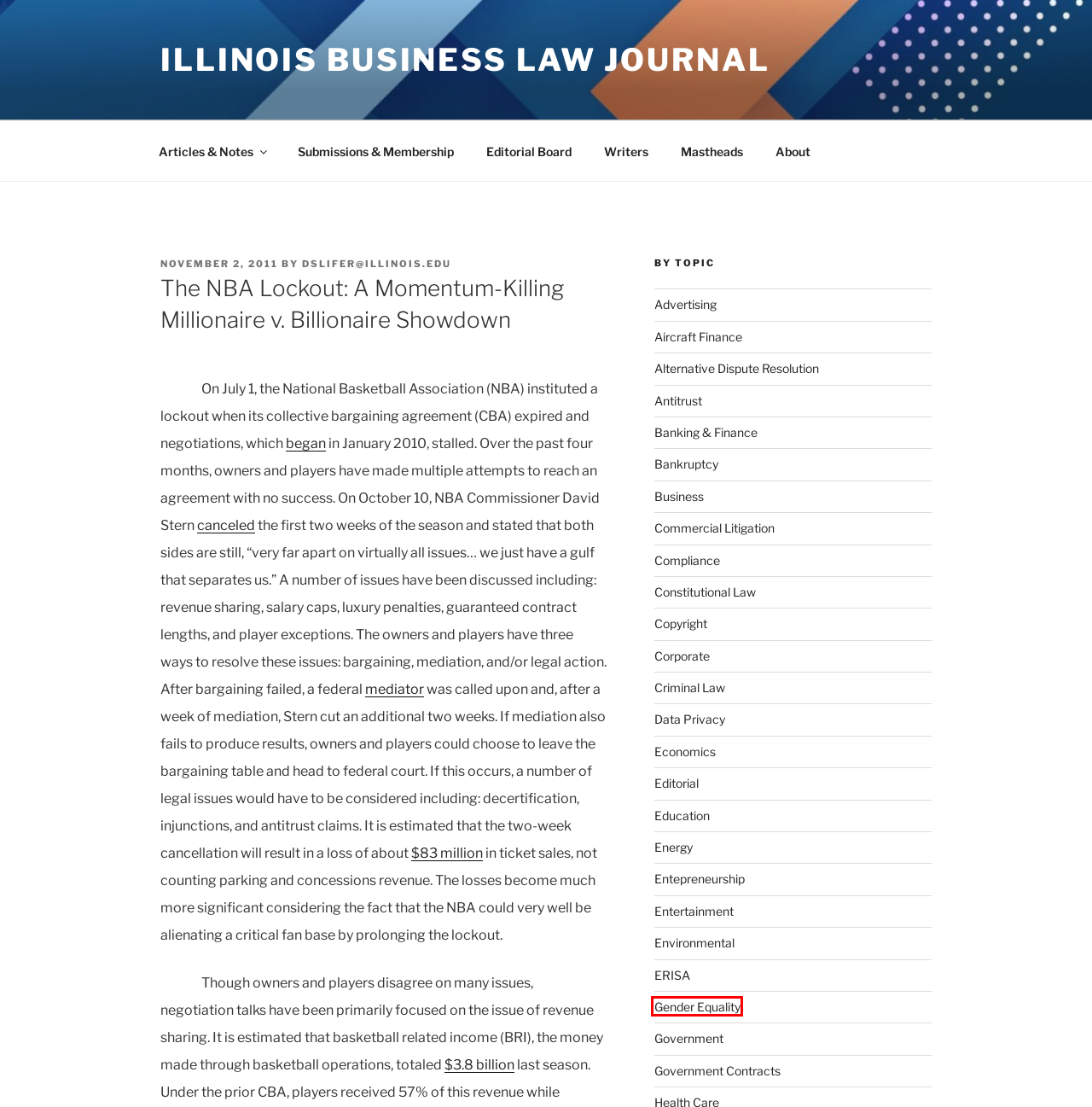Review the screenshot of a webpage that includes a red bounding box. Choose the most suitable webpage description that matches the new webpage after clicking the element within the red bounding box. Here are the candidates:
A. Aircraft Finance – Illinois Business Law Journal
B. Education – Illinois Business Law Journal
C. Masthead and Past Issues Archive – Illinois Business Law Journal
D. Constitutional Law – Illinois Business Law Journal
E. Alternative Dispute Resolution – Illinois Business Law Journal
F. dslifer@illinois.edu – Illinois Business Law Journal
G. Entepreneurship – Illinois Business Law Journal
H. Gender Equality – Illinois Business Law Journal

H